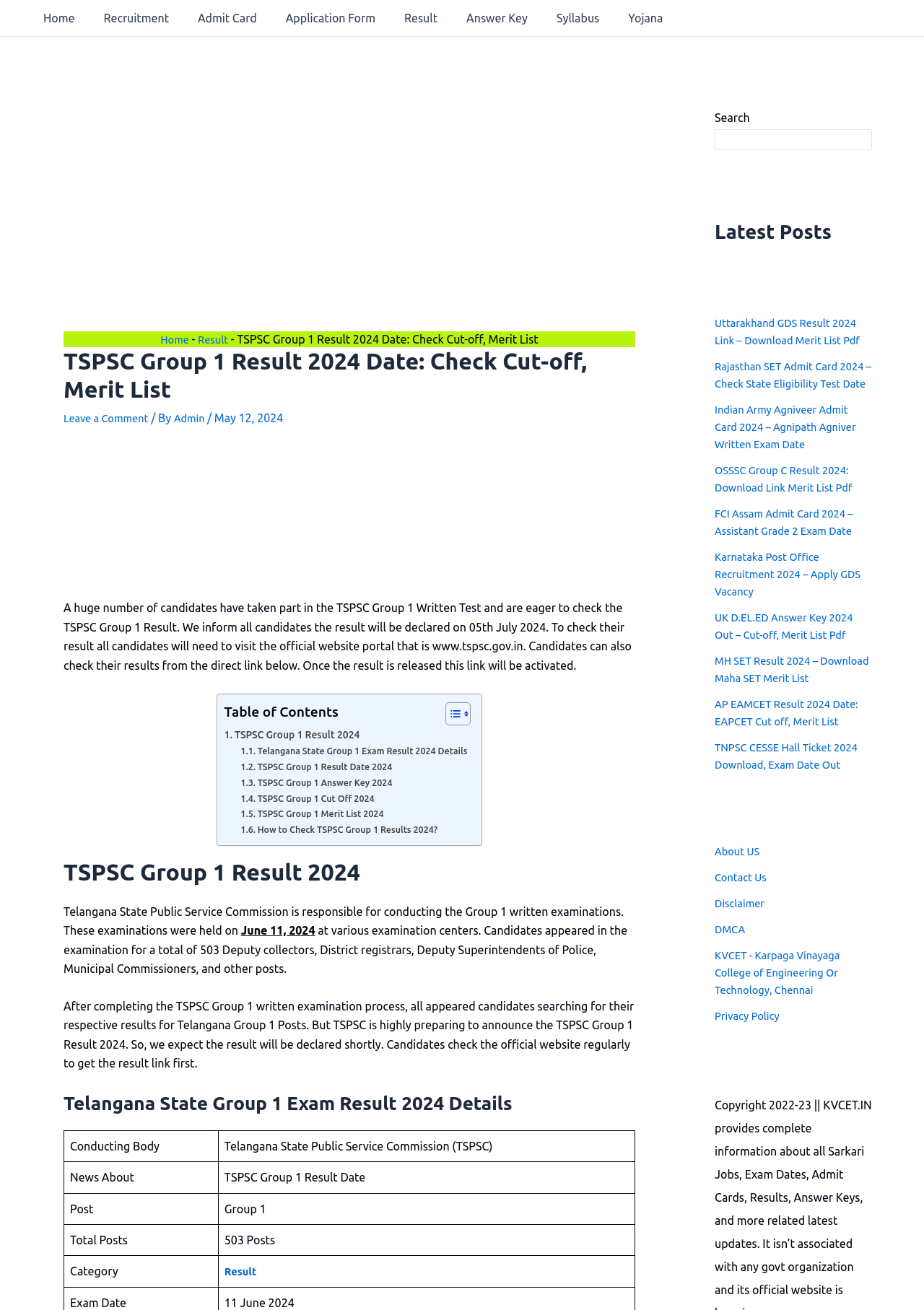Find the bounding box coordinates for the element that must be clicked to complete the instruction: "Click on the 'About US' link". The coordinates should be four float numbers between 0 and 1, indicated as [left, top, right, bottom].

[0.773, 0.698, 0.827, 0.708]